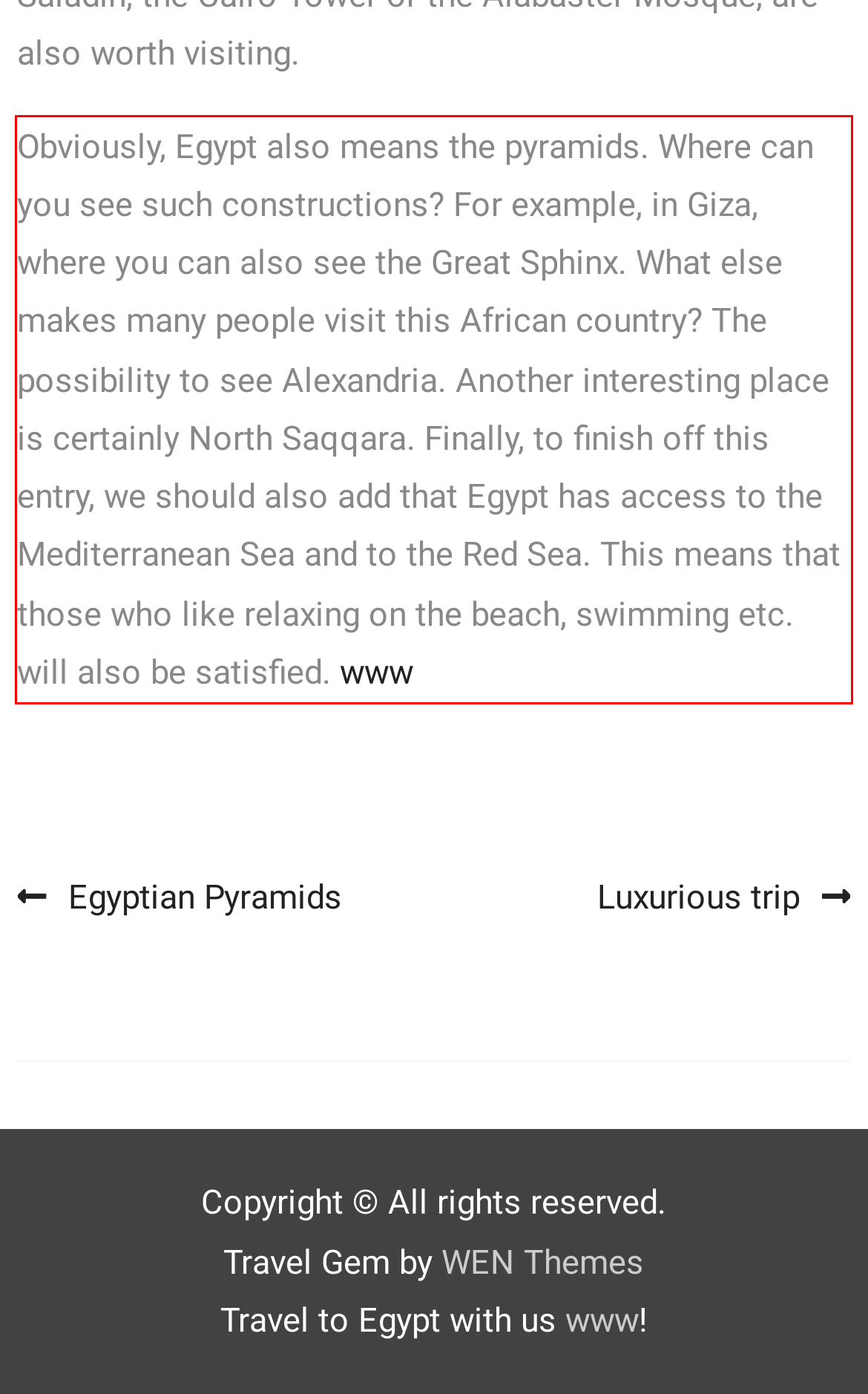Identify and extract the text within the red rectangle in the screenshot of the webpage.

Obviously, Egypt also means the pyramids. Where can you see such constructions? For example, in Giza, where you can also see the Great Sphinx. What else makes many people visit this African country? The possibility to see Alexandria. Another interesting place is certainly North Saqqara. Finally, to finish off this entry, we should also add that Egypt has access to the Mediterranean Sea and to the Red Sea. This means that those who like relaxing on the beach, swimming etc. will also be satisfied. www